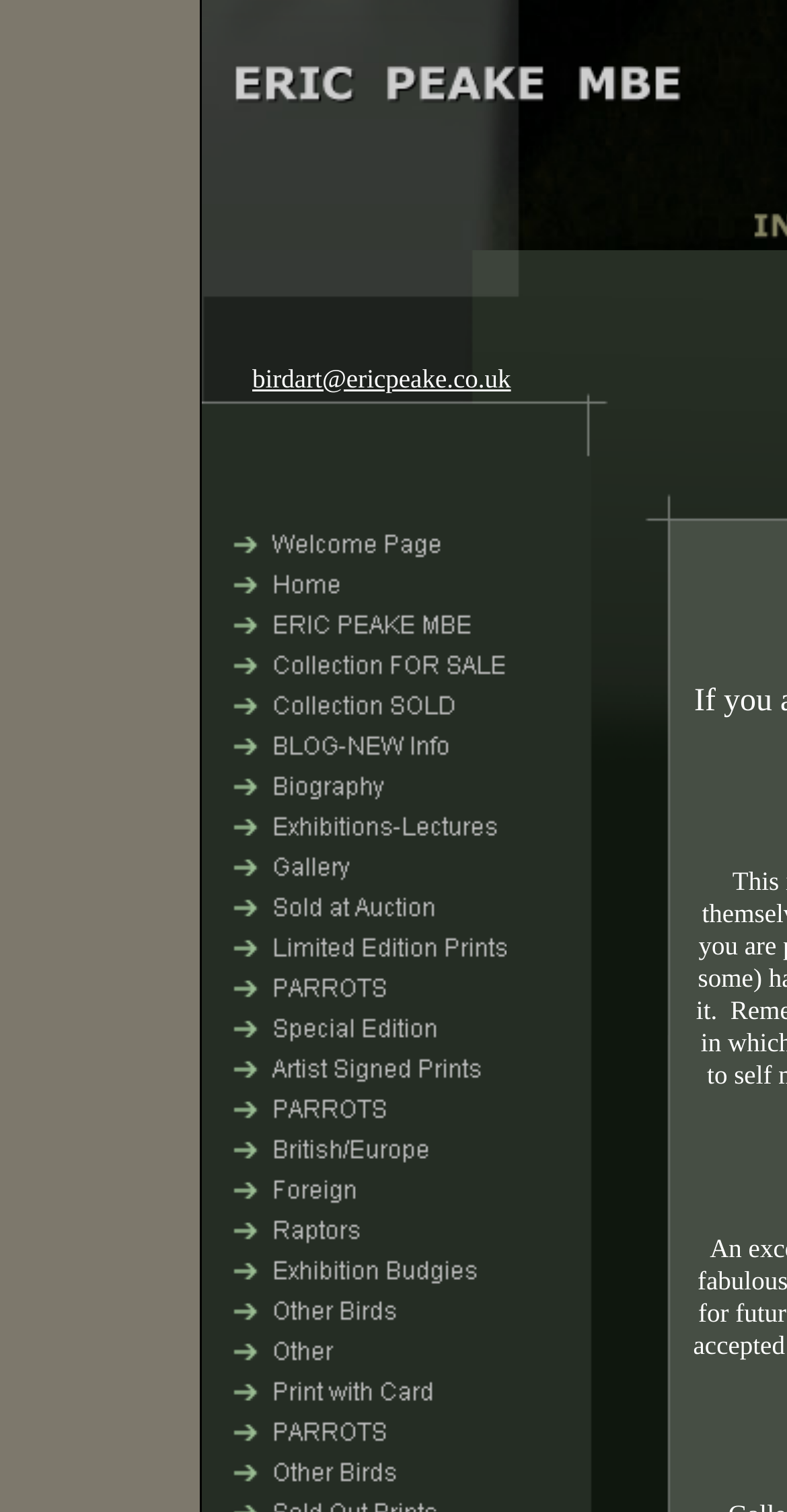Using the element description name="navig24" title="Print with Card", predict the bounding box coordinates for the UI element. Provide the coordinates in (top-left x, top-left y, bottom-right x, bottom-right y) format with values ranging from 0 to 1.

[0.256, 0.918, 0.644, 0.941]